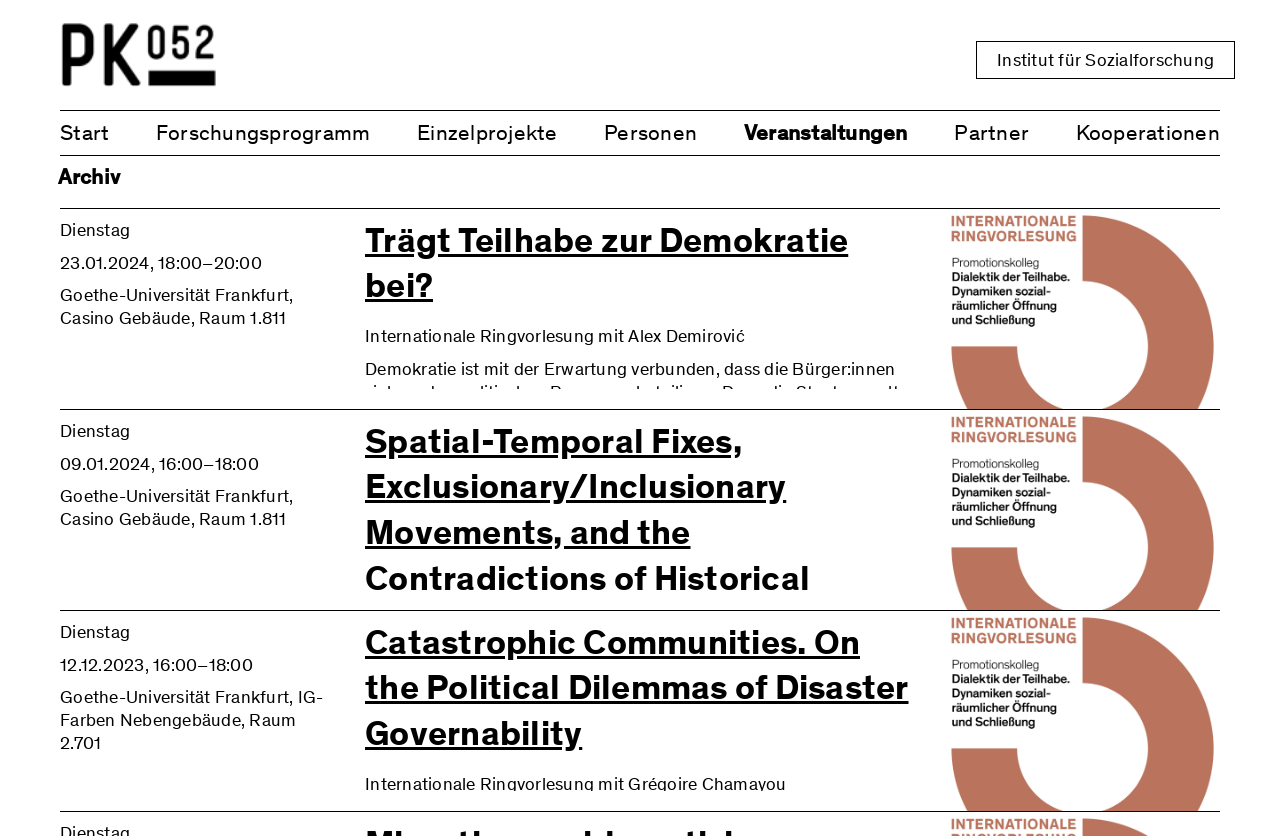Please locate the UI element described by "Personen" and provide its bounding box coordinates.

[0.472, 0.133, 0.545, 0.186]